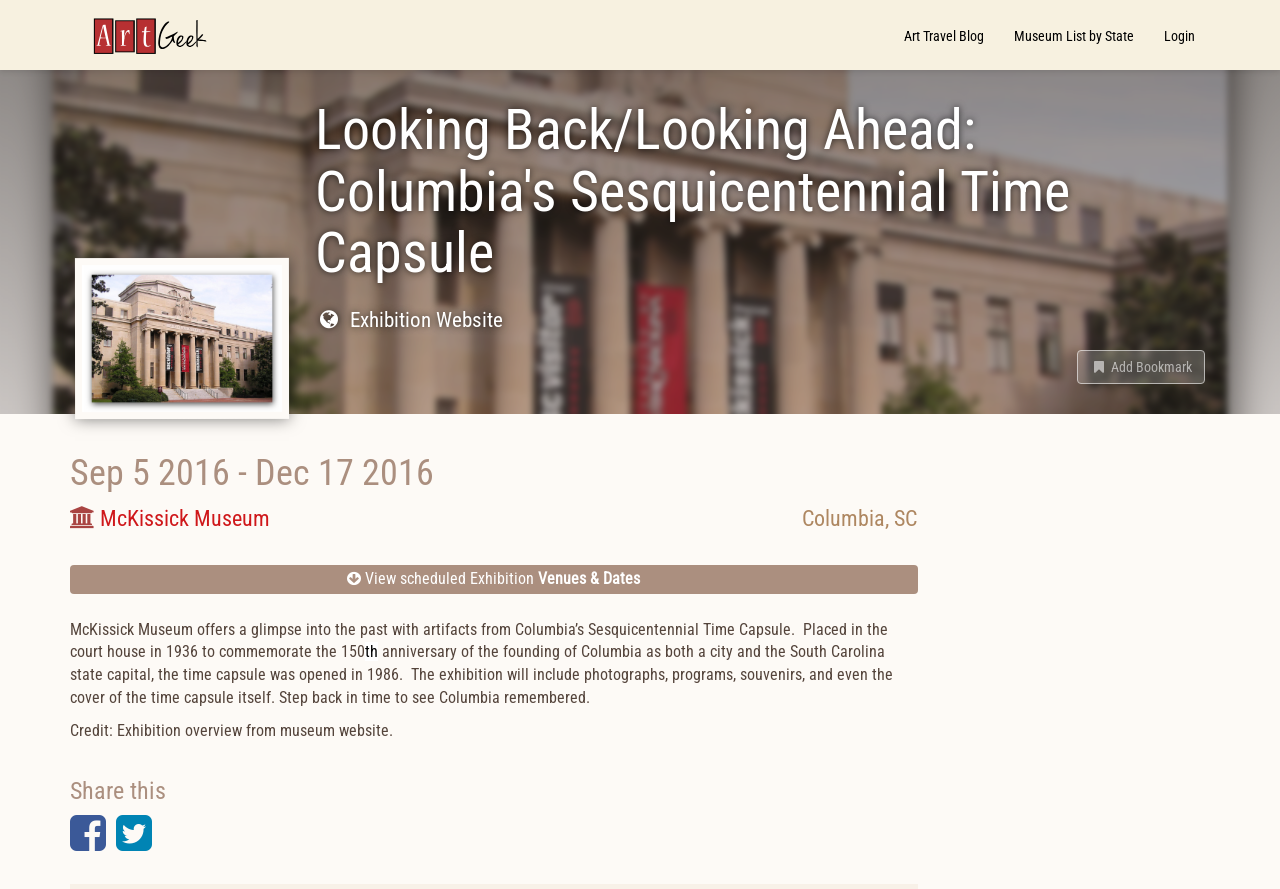Can you determine the bounding box coordinates of the area that needs to be clicked to fulfill the following instruction: "View scheduled Exhibition Venues & Dates"?

[0.055, 0.635, 0.717, 0.668]